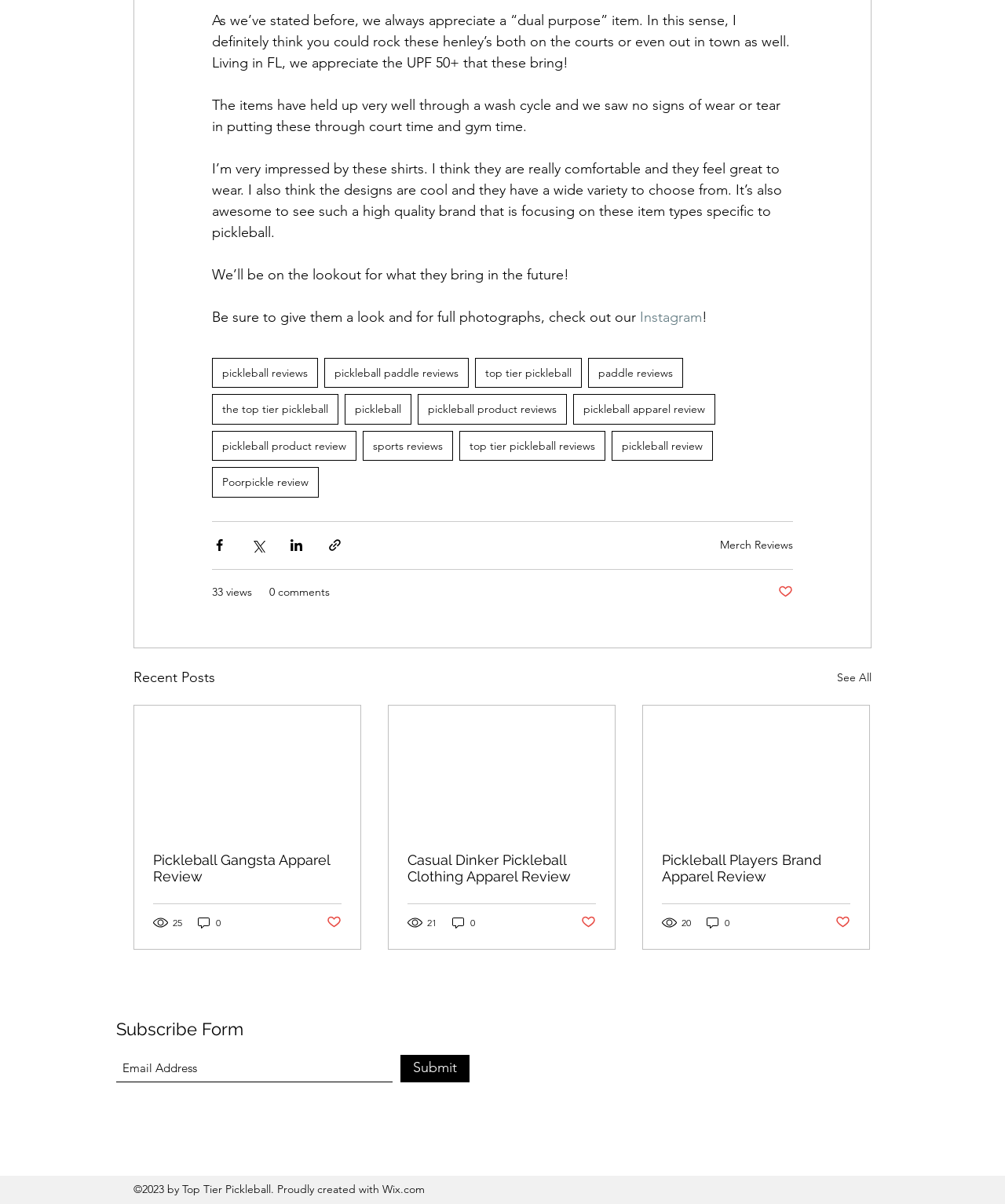Predict the bounding box coordinates of the area that should be clicked to accomplish the following instruction: "Subscribe to the newsletter by entering email address". The bounding box coordinates should consist of four float numbers between 0 and 1, i.e., [left, top, right, bottom].

[0.116, 0.876, 0.391, 0.899]